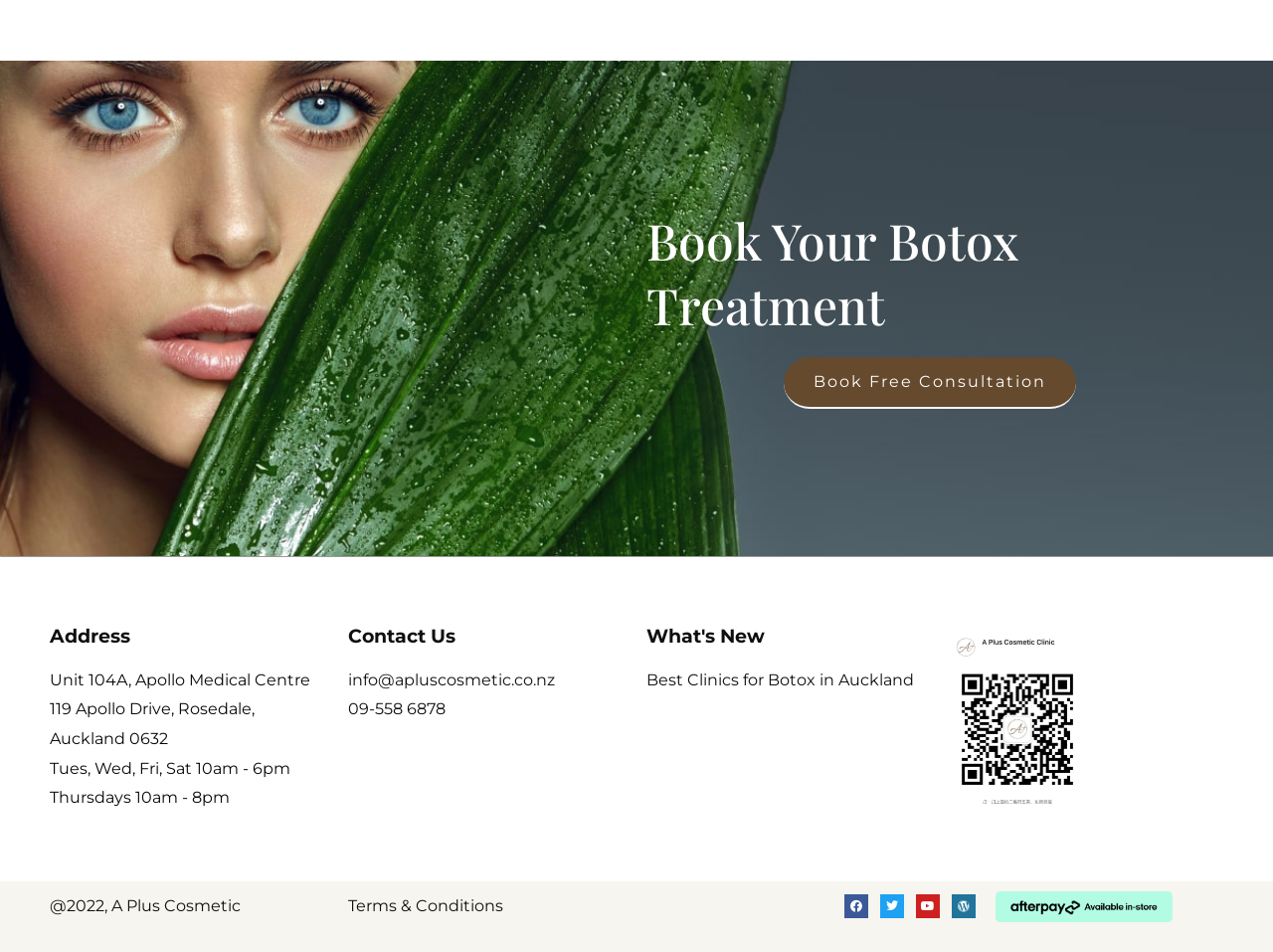Please provide the bounding box coordinates in the format (top-left x, top-left y, bottom-right x, bottom-right y). Remember, all values are floating point numbers between 0 and 1. What is the bounding box coordinate of the region described as: Jon Stenstrom

None